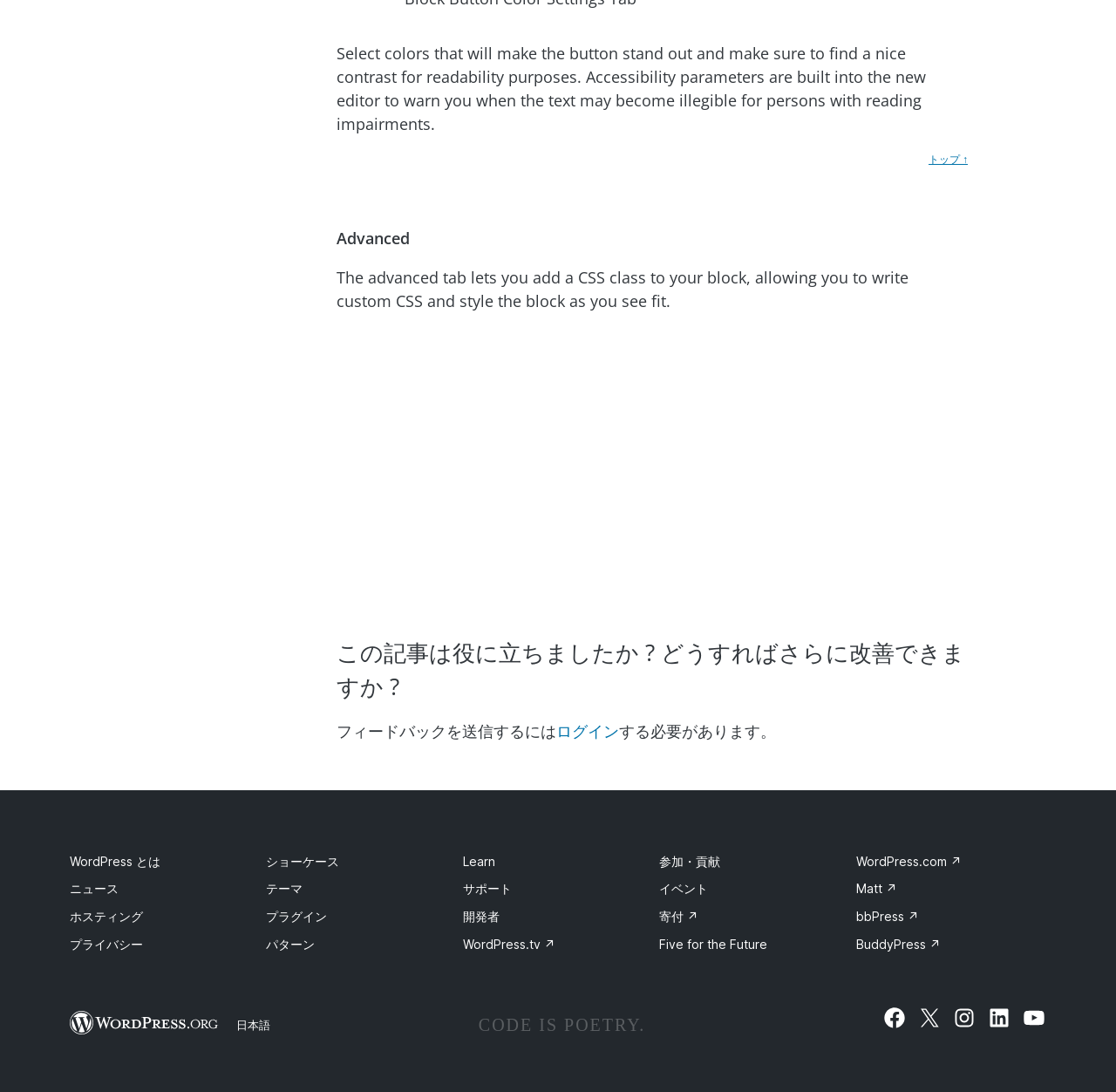Could you provide the bounding box coordinates for the portion of the screen to click to complete this instruction: "Click the 'トップ ↑' link"?

[0.832, 0.139, 0.867, 0.152]